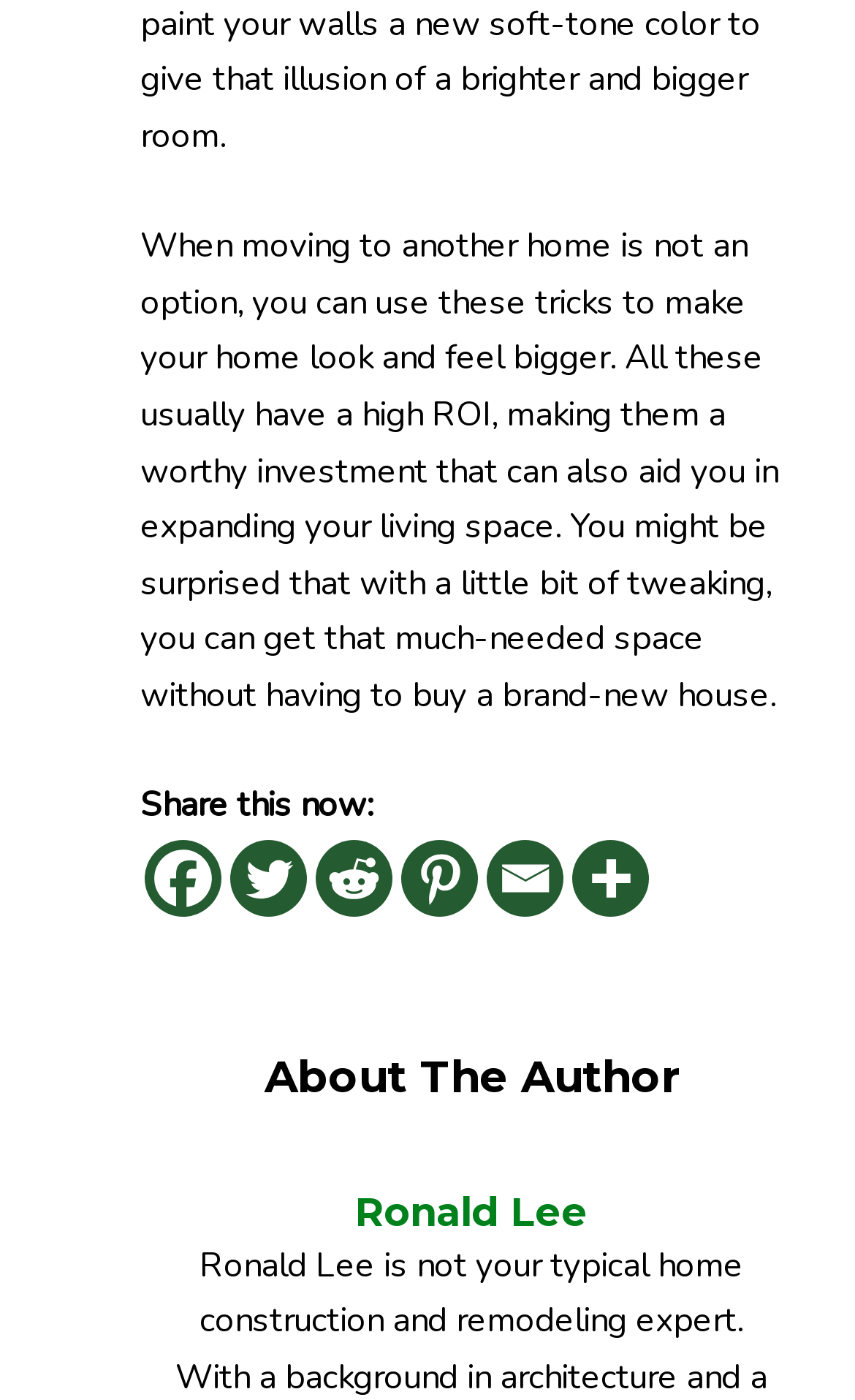Find the bounding box coordinates of the element's region that should be clicked in order to follow the given instruction: "Read about the author". The coordinates should consist of four float numbers between 0 and 1, i.e., [left, top, right, bottom].

[0.203, 0.751, 0.899, 0.788]